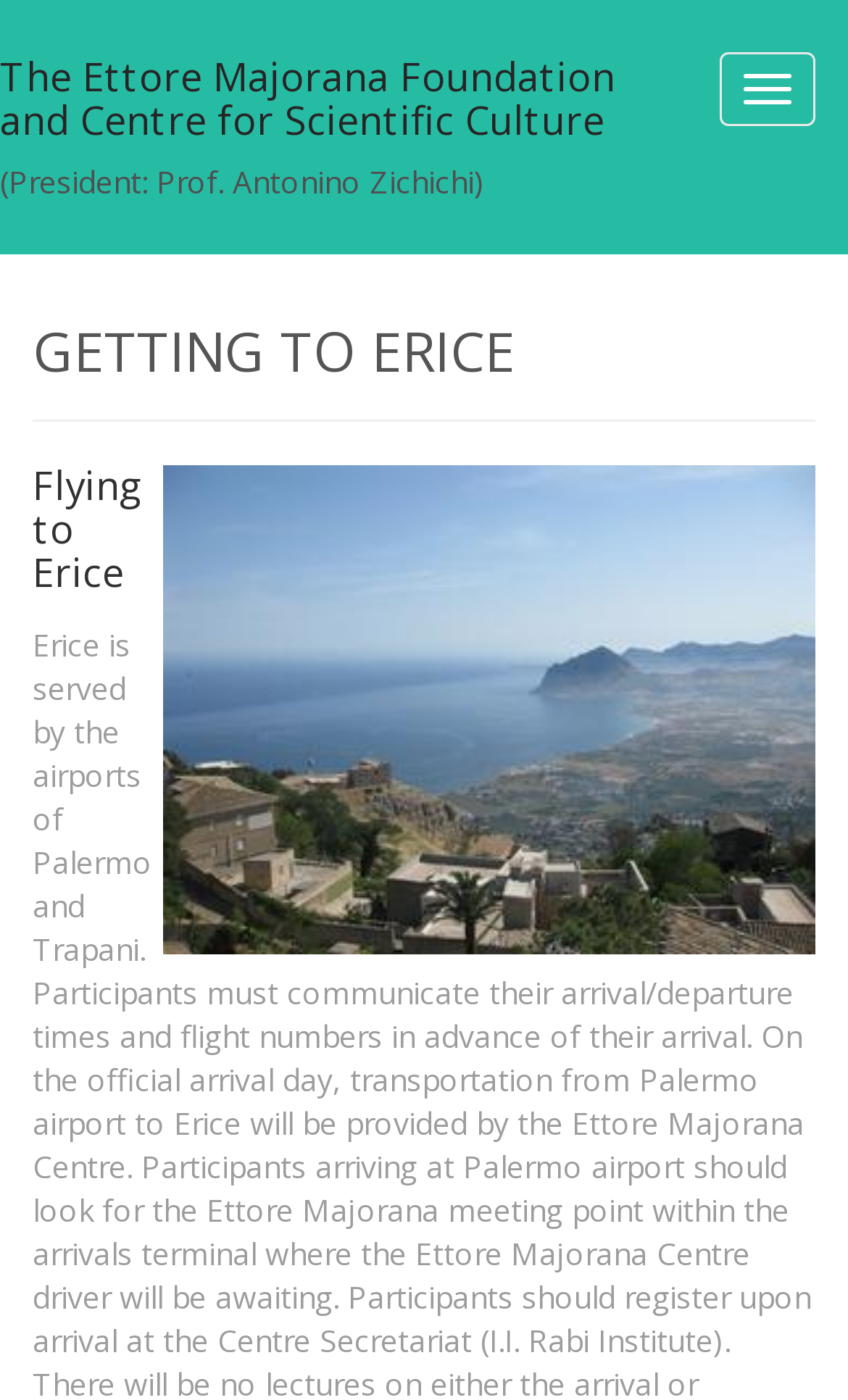Given the description Toggle navigation, predict the bounding box coordinates of the UI element. Ensure the coordinates are in the format (top-left x, top-left y, bottom-right x, bottom-right y) and all values are between 0 and 1.

[0.849, 0.037, 0.962, 0.09]